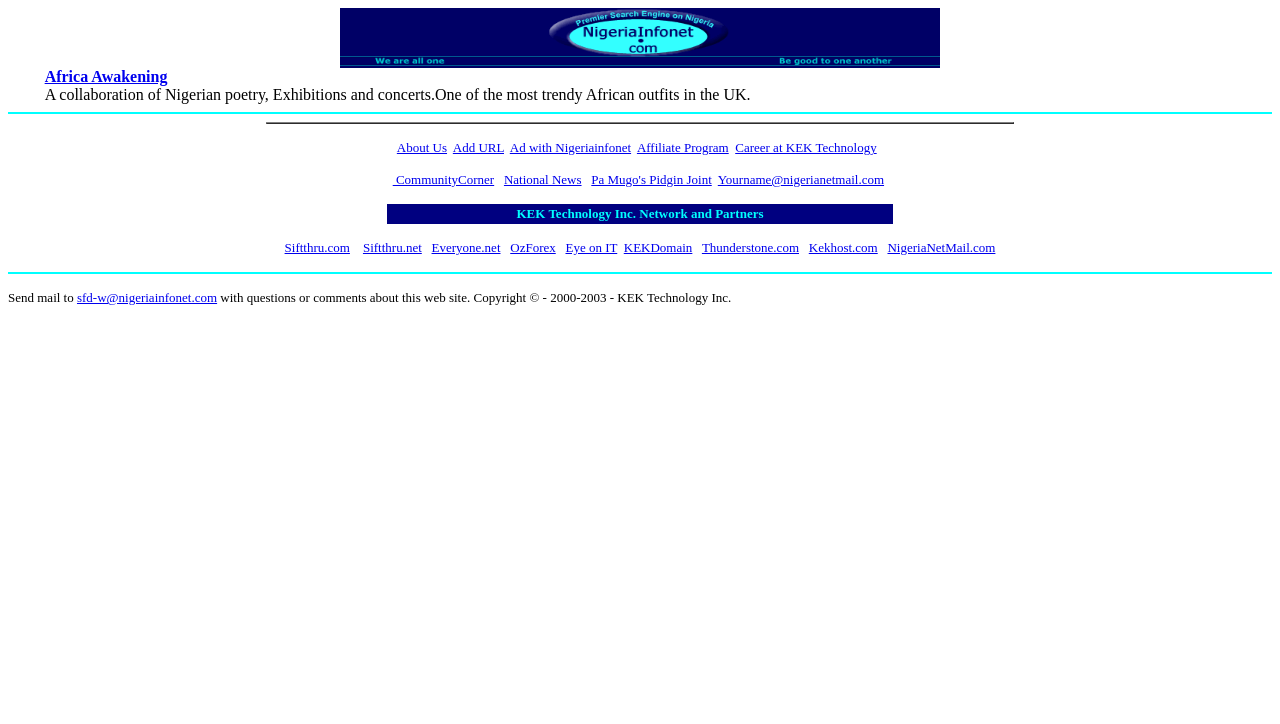Please specify the bounding box coordinates of the region to click in order to perform the following instruction: "Send mail to sfd-w@nigeriainfonet.com".

[0.06, 0.401, 0.17, 0.421]